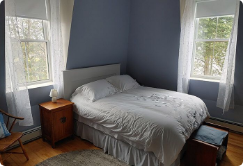What is the purpose of the chair in the corner?
Answer briefly with a single word or phrase based on the image.

Additional seating